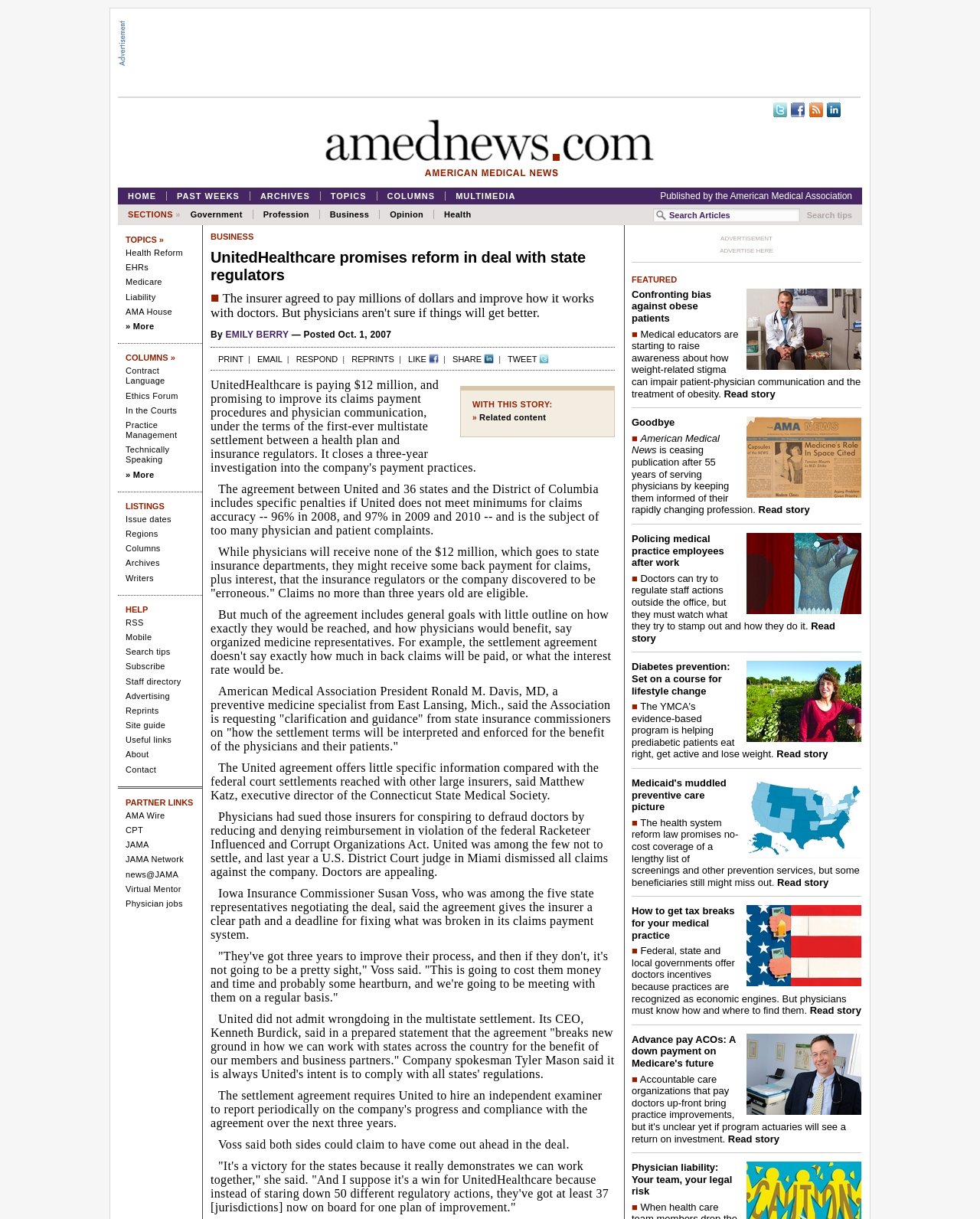Please give a one-word or short phrase response to the following question: 
What is the section of the webpage that lists issue dates, regions, and columns?

LISTINGS